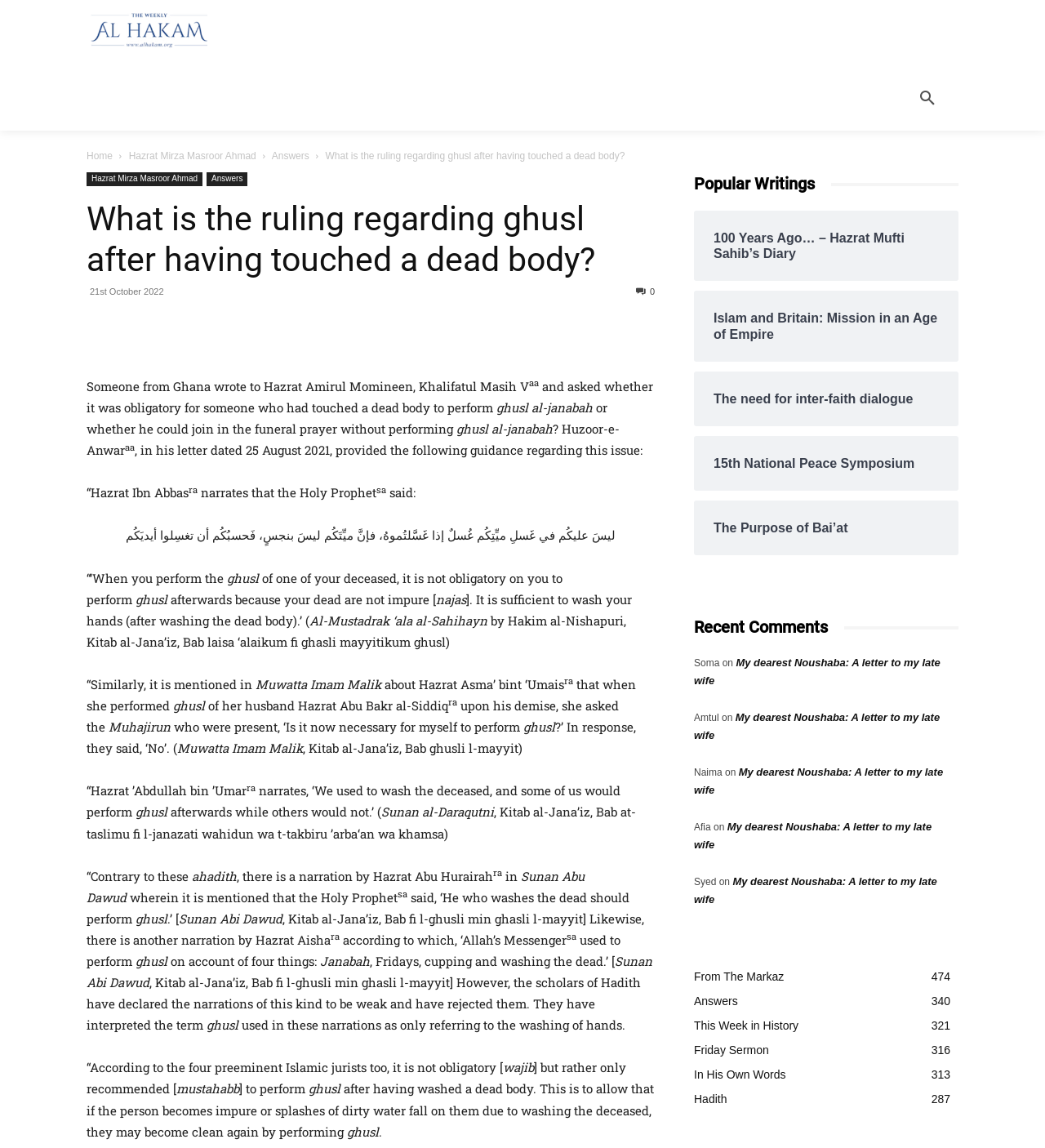Find the headline of the webpage and generate its text content.

What is the ruling regarding ghusl after having touched a dead body?